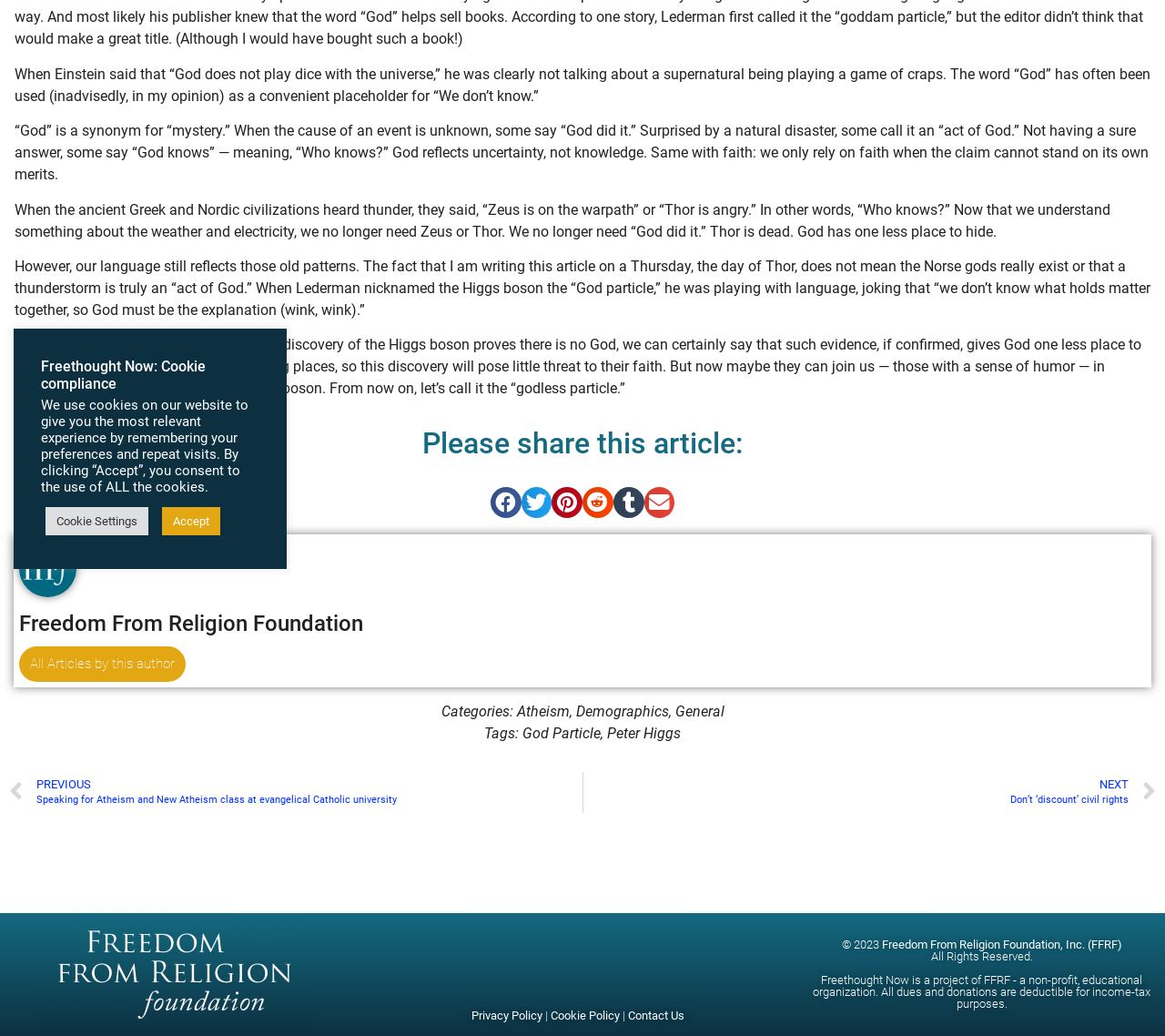Determine the bounding box coordinates in the format (top-left x, top-left y, bottom-right x, bottom-right y). Ensure all values are floating point numbers between 0 and 1. Identify the bounding box of the UI element described by: ×

None